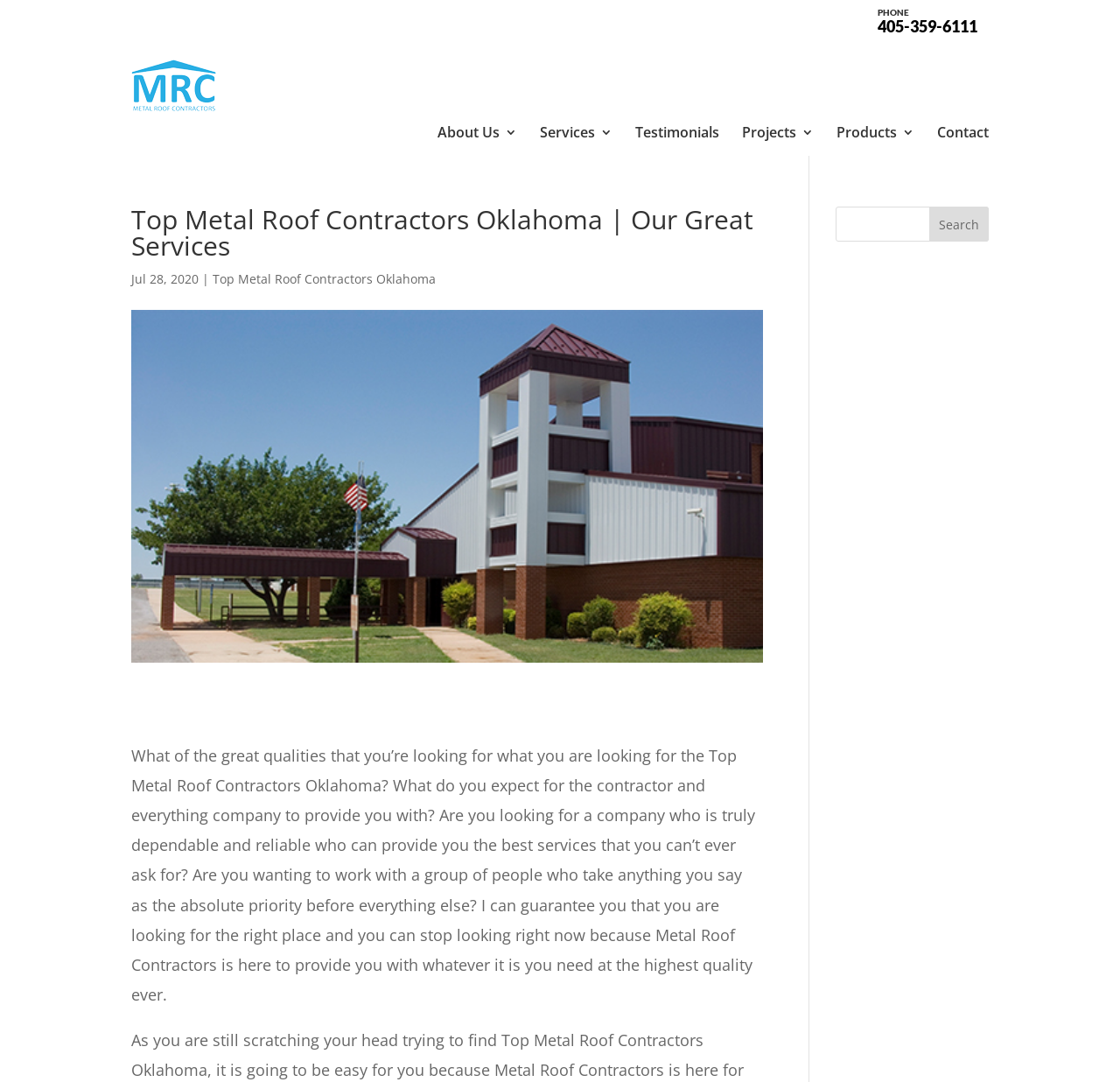Extract the primary header of the webpage and generate its text.

Top Metal Roof Contractors Oklahoma | Our Great Services